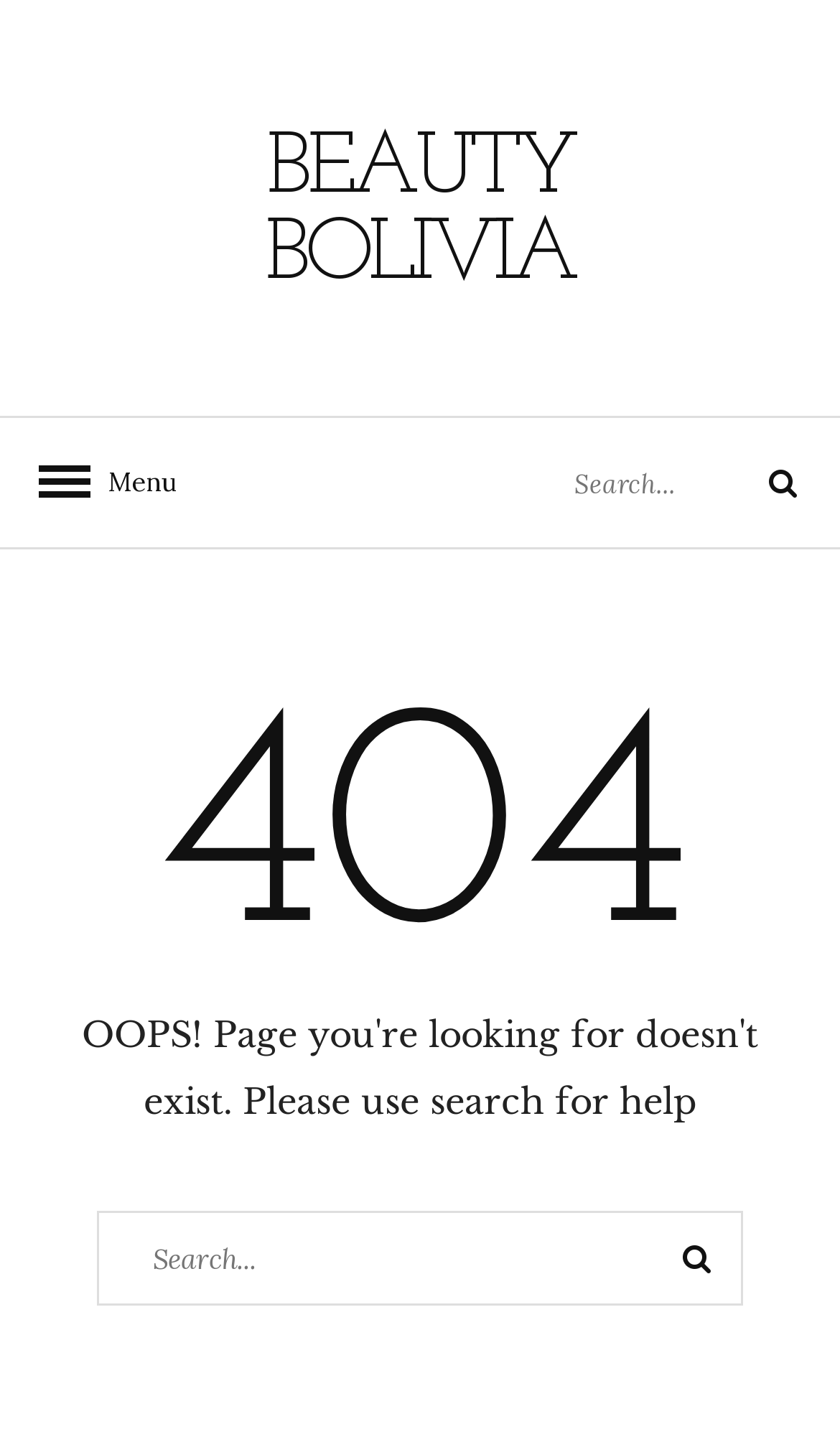Please respond to the question using a single word or phrase:
What is the function of the 'Menu' button?

Toggle menu